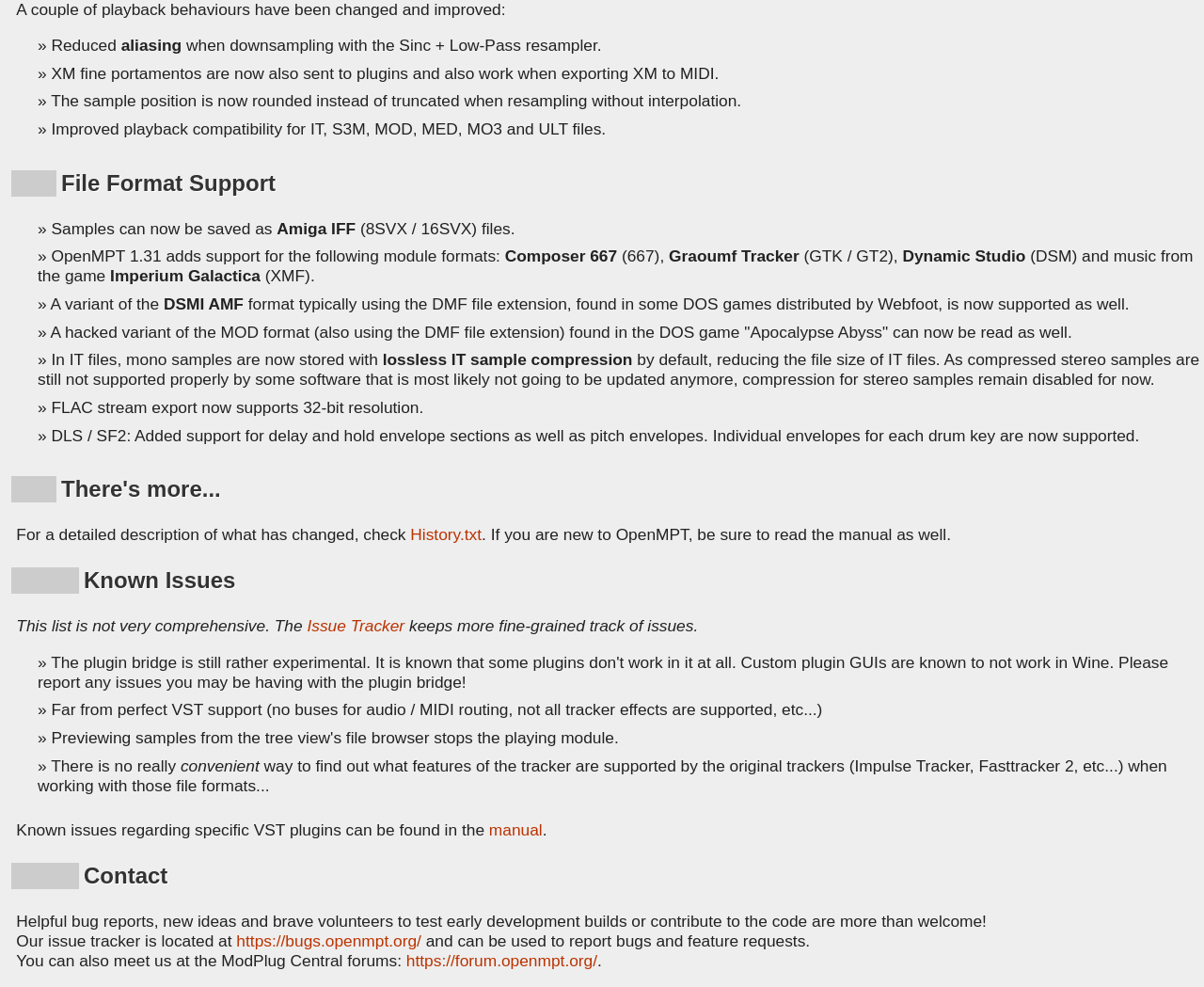Extract the bounding box coordinates of the UI element described: "History.txt". Provide the coordinates in the format [left, top, right, bottom] with values ranging from 0 to 1.

[0.341, 0.532, 0.4, 0.551]